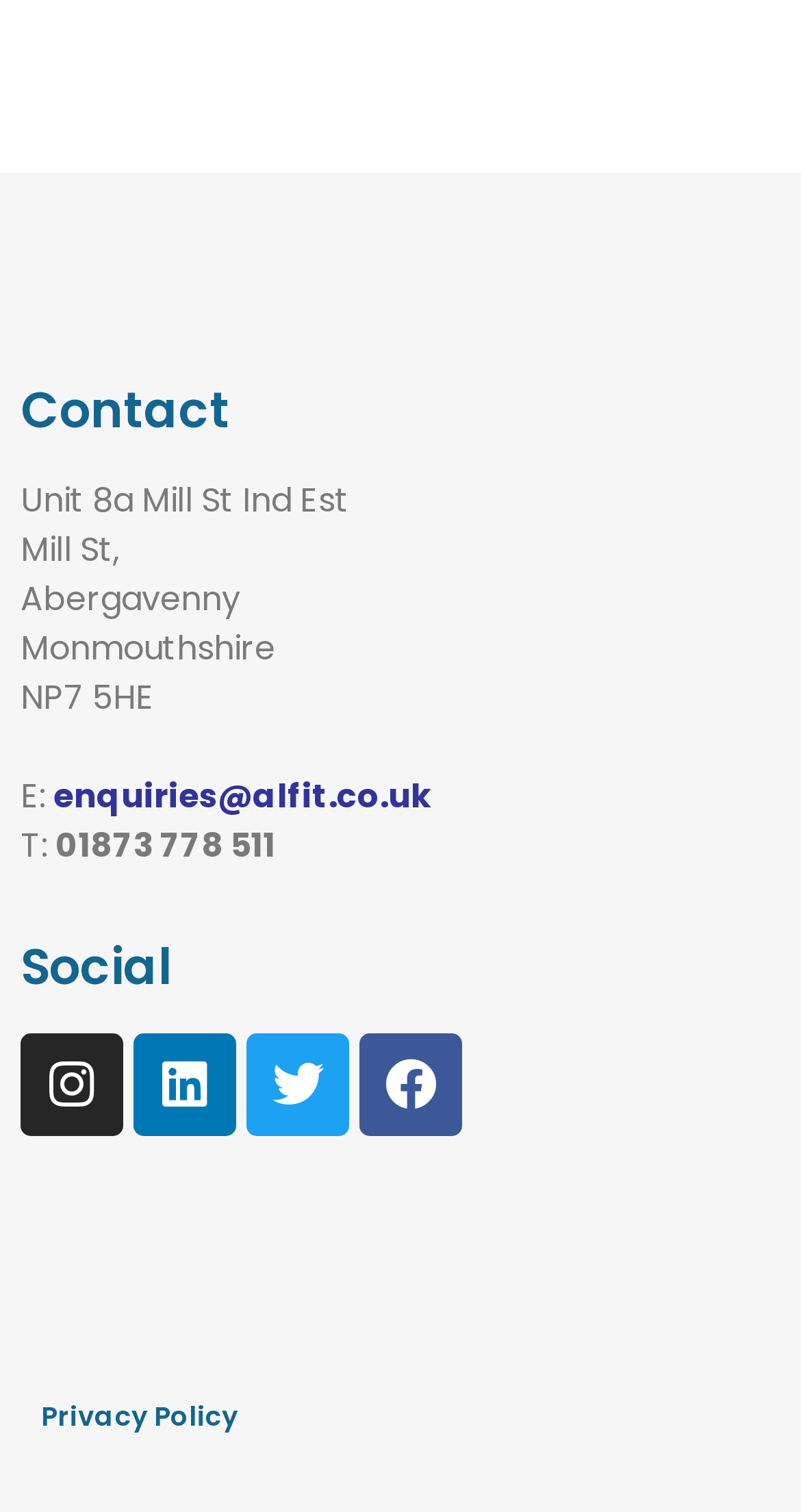What is the company's address?
Look at the screenshot and provide an in-depth answer.

I found the company's address by looking at the static text elements at the top of the webpage. The address is composed of multiple lines, but the main part is 'Unit 8a Mill St Ind Est'.